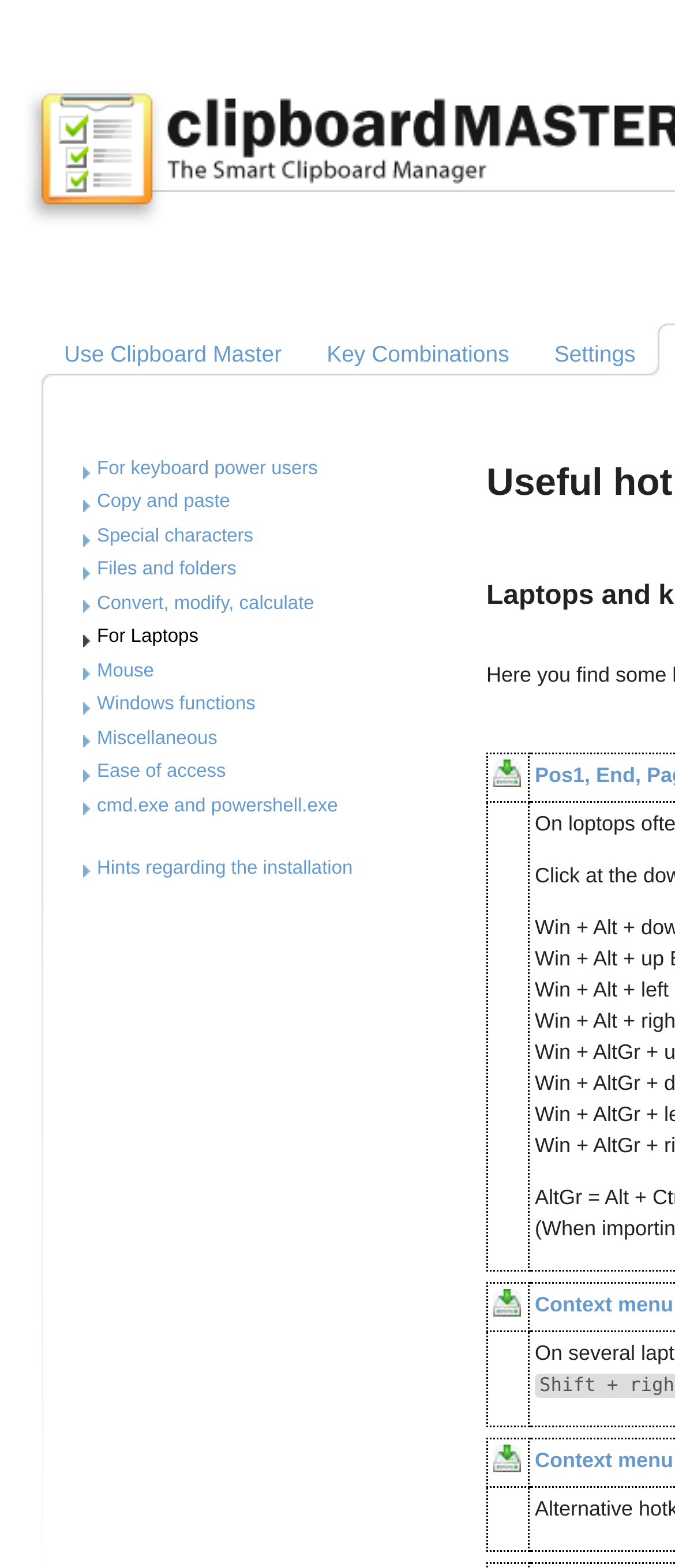Provide a thorough description of the webpage you see.

This webpage appears to be a manual or guide for the Clipboard Master software, specifically tailored for laptop users. At the top, there are two empty static text elements, followed by a grid of download links, each accompanied by a "Download" image. The grid has four rows, with three columns in each row, and the download links are scattered throughout the grid.

Below the grid, there are three headings: "Links Anleitung", "Alles über Clipboard Master", and an unnamed heading. The first heading is followed by three links: "Use Clipboard Master", "Key Combinations", and "Settings". The second heading is followed by a list of 11 links, each describing a feature or functionality of Clipboard Master, such as "Copy and paste", "Special characters", "Files and folders", and more. These links are arranged in a vertical column.

The overall layout of the webpage is organized, with clear headings and concise link text. The download links and images are prominently displayed, making it easy for users to access the software.